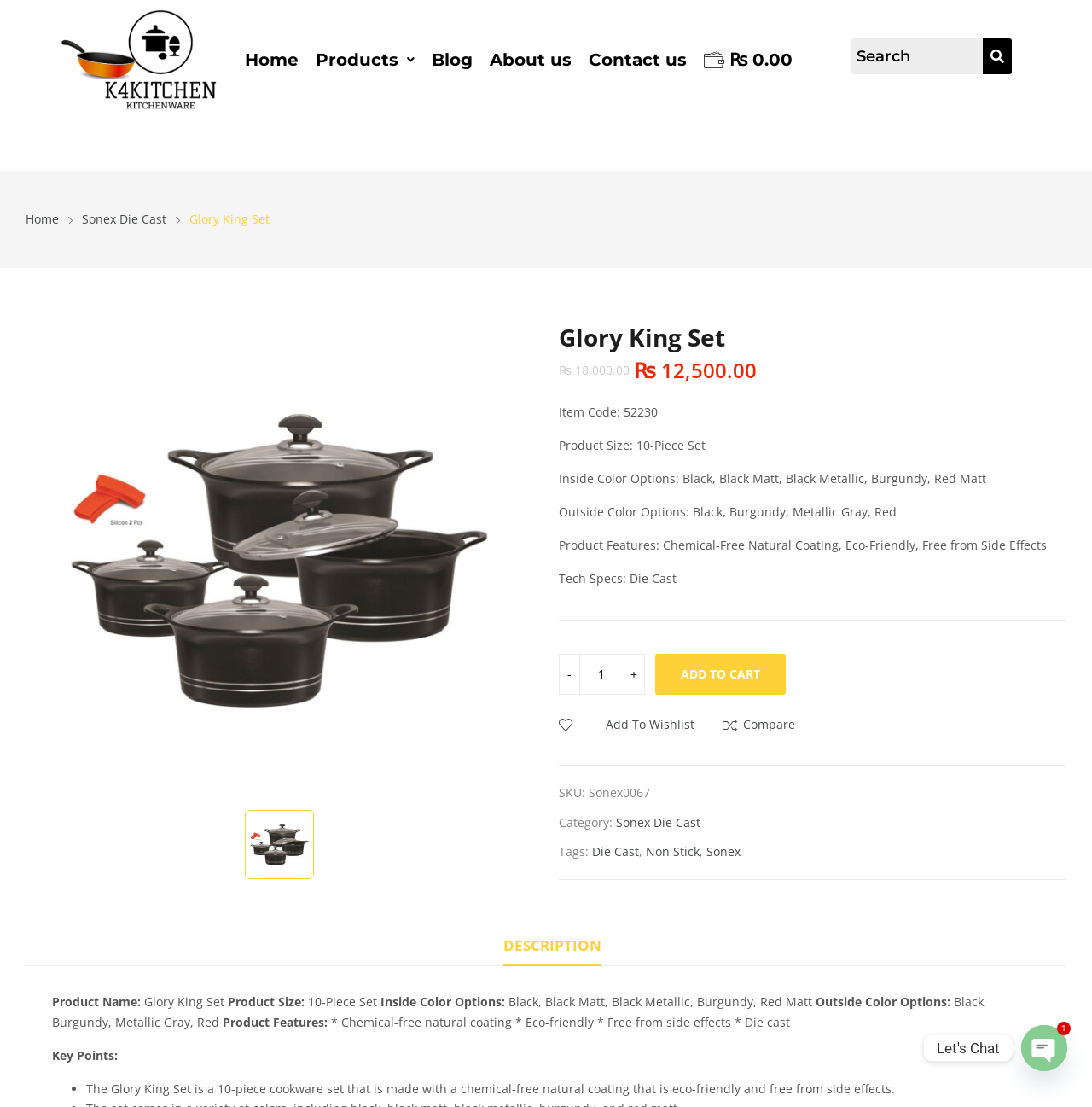With reference to the image, please provide a detailed answer to the following question: What are the inside color options for the product?

The inside color options for the product can be found in the 'Inside Color Options:' section, which lists the available colors as 'Black, Black Matt, Black Metallic, Burgundy, Red Matt'.